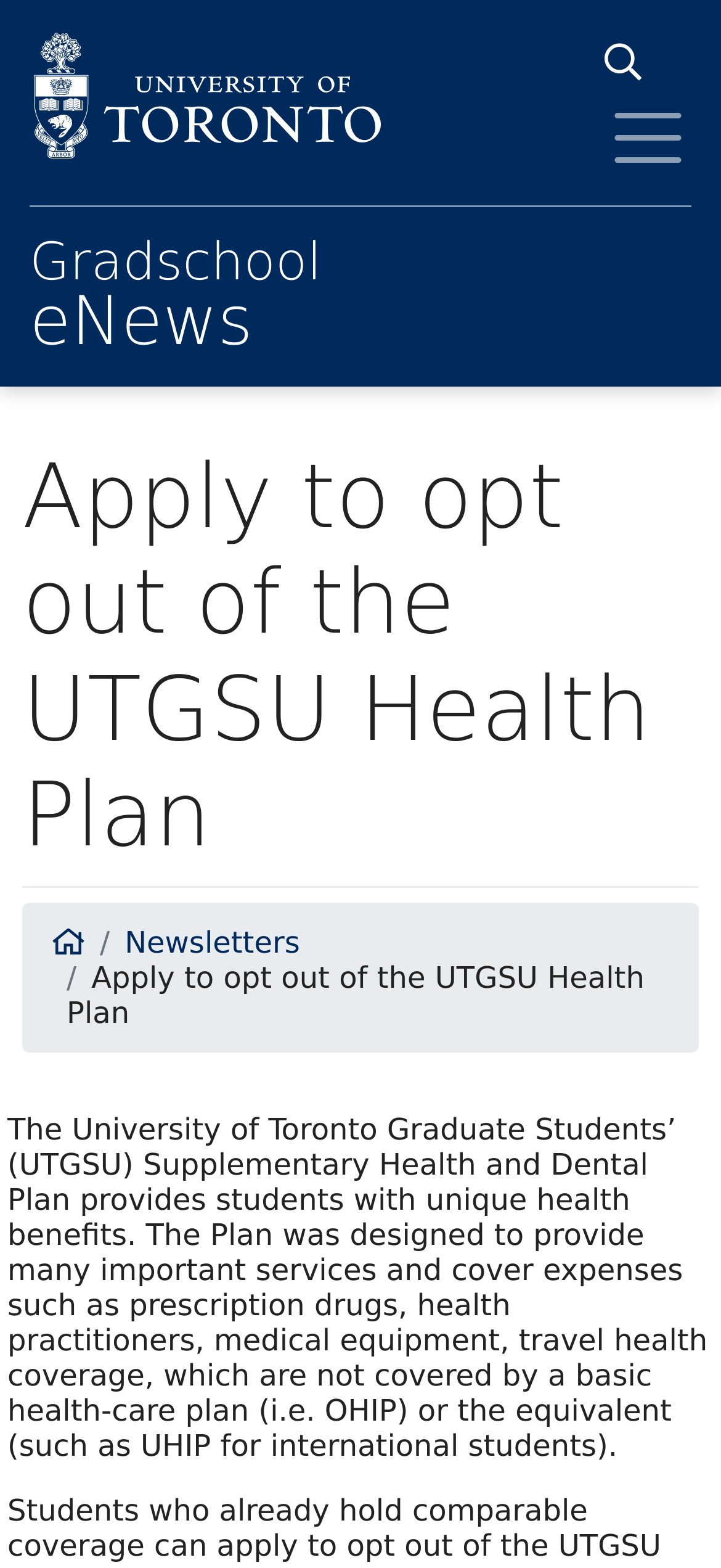Deliver a detailed narrative of the webpage's visual and textual elements.

The webpage is about applying to opt out of the UTGSU Health Plan, specifically for graduate students at the University of Toronto. At the top left corner, there is a link to the University of Toronto, accompanied by an image of the university's logo. Next to it, there is a heading that reads "Gradschool eNews". 

On the top right corner, there is a toggle menu button, which is currently not expanded. Below the toggle menu button, there is a heading that reads "Apply to opt out of the UTGSU Health Plan". 

Underneath the heading, there is a navigation section with breadcrumbs, which shows the path from "Home" to "Newsletters" to the current page. Below the breadcrumbs, there is a static text that summarizes the UTGSU Health Plan, explaining that it provides students with unique health benefits, including prescription drugs, health practitioners, medical equipment, travel health coverage, and more.